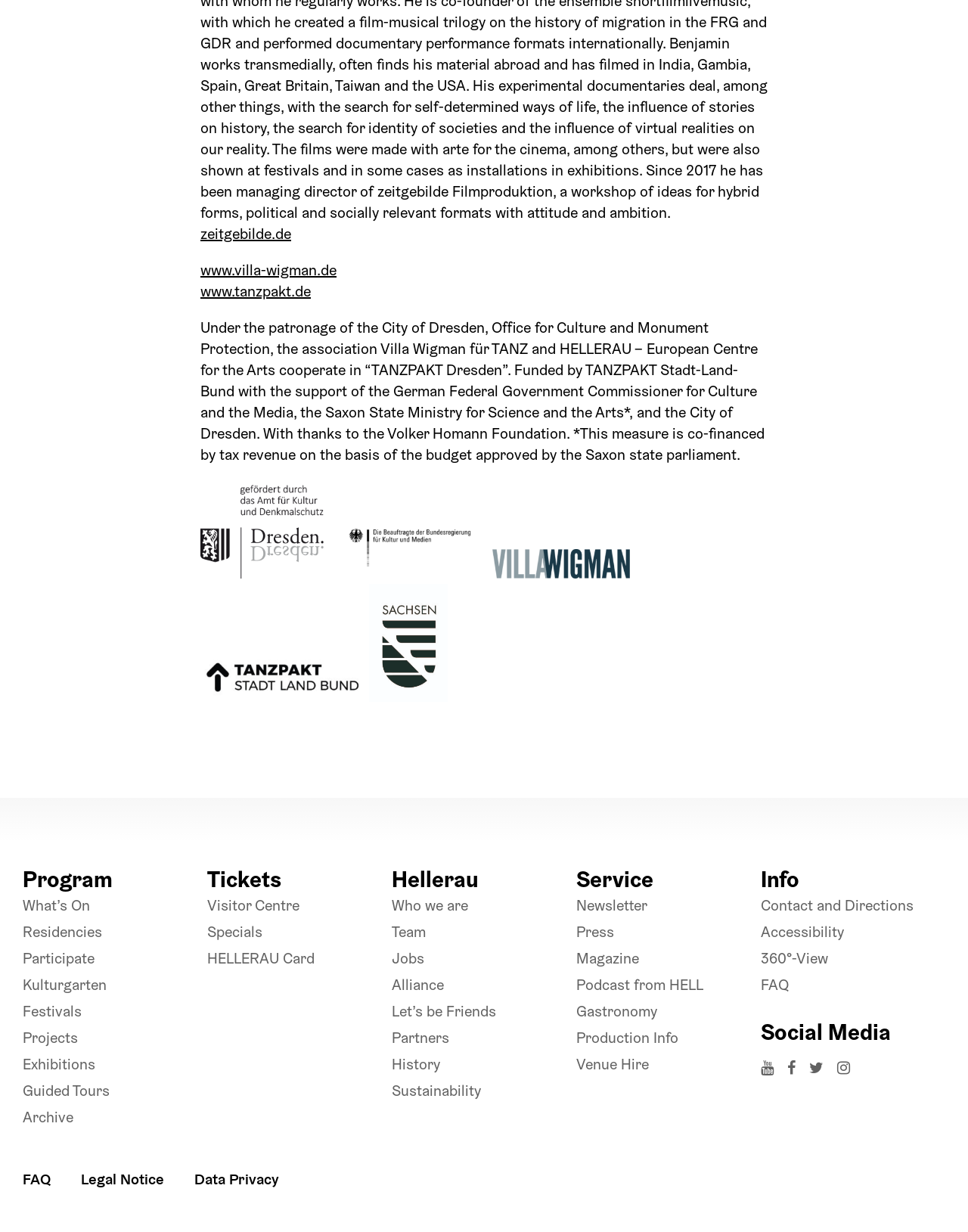Use a single word or phrase to answer the question: 
What is the name of the European Centre for the Arts?

HELLERAU